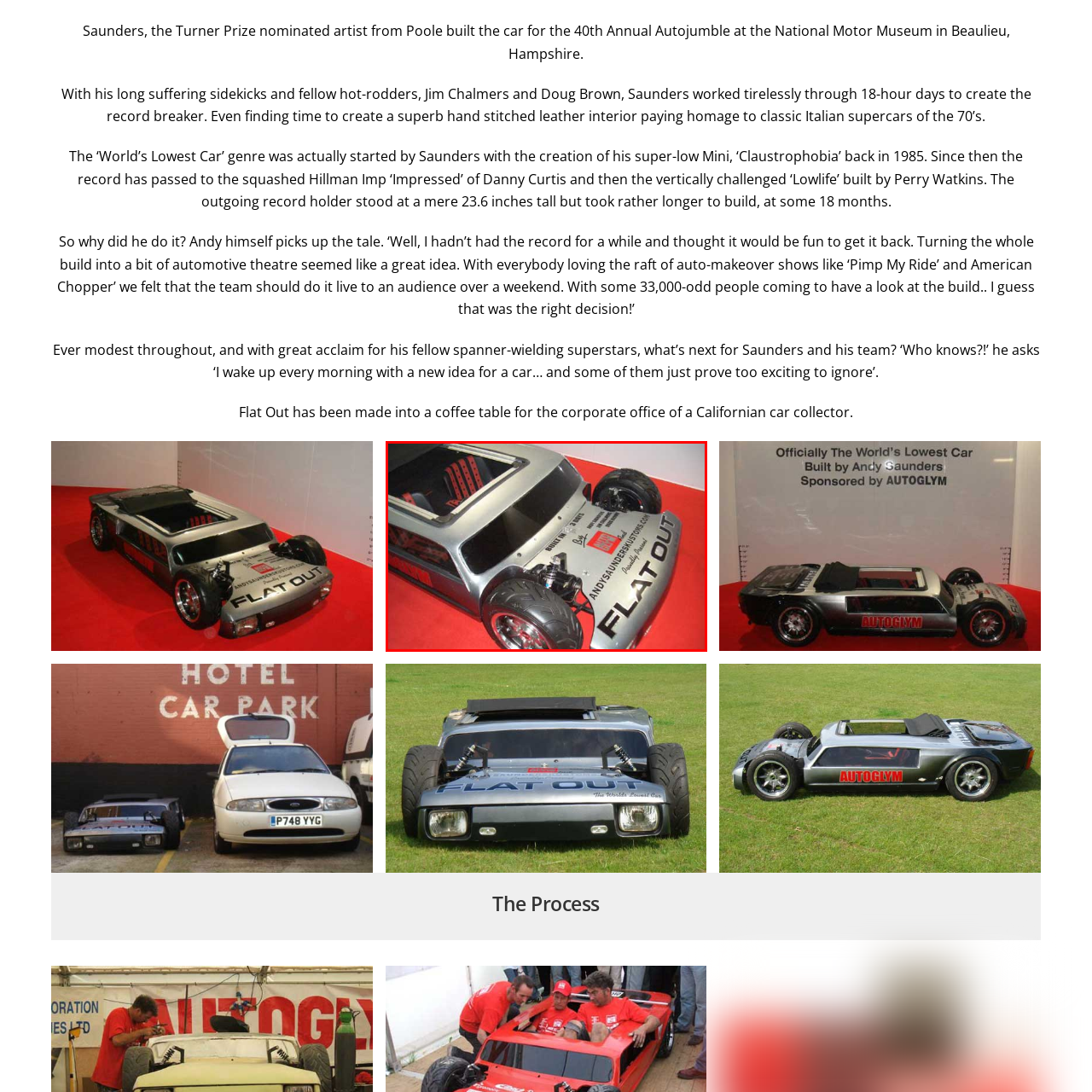Offer an in-depth caption for the image content enclosed by the red border.

This image showcases a model car designed by Andy Saunders, known for his inventive automotive creations. This particular vehicle, named "Flat Out," is a striking example of creativity and engineering, featuring a sleek, metallic finish and distinctive design elements. The car is presented against a vibrant red backdrop, enhancing its visual appeal. The front of the model prominently displays the name "FLAT OUT," suggesting its connection to Saunders’ custom automotive designs. The meticulous detailing, including the custom wheels and roll cage interior, reflects both aesthetic charm and a nod to performance. This model highlights Saunders' legacy in the automotive world, particularly his contributions to the genre of the ‘World’s Lowest Cars’.